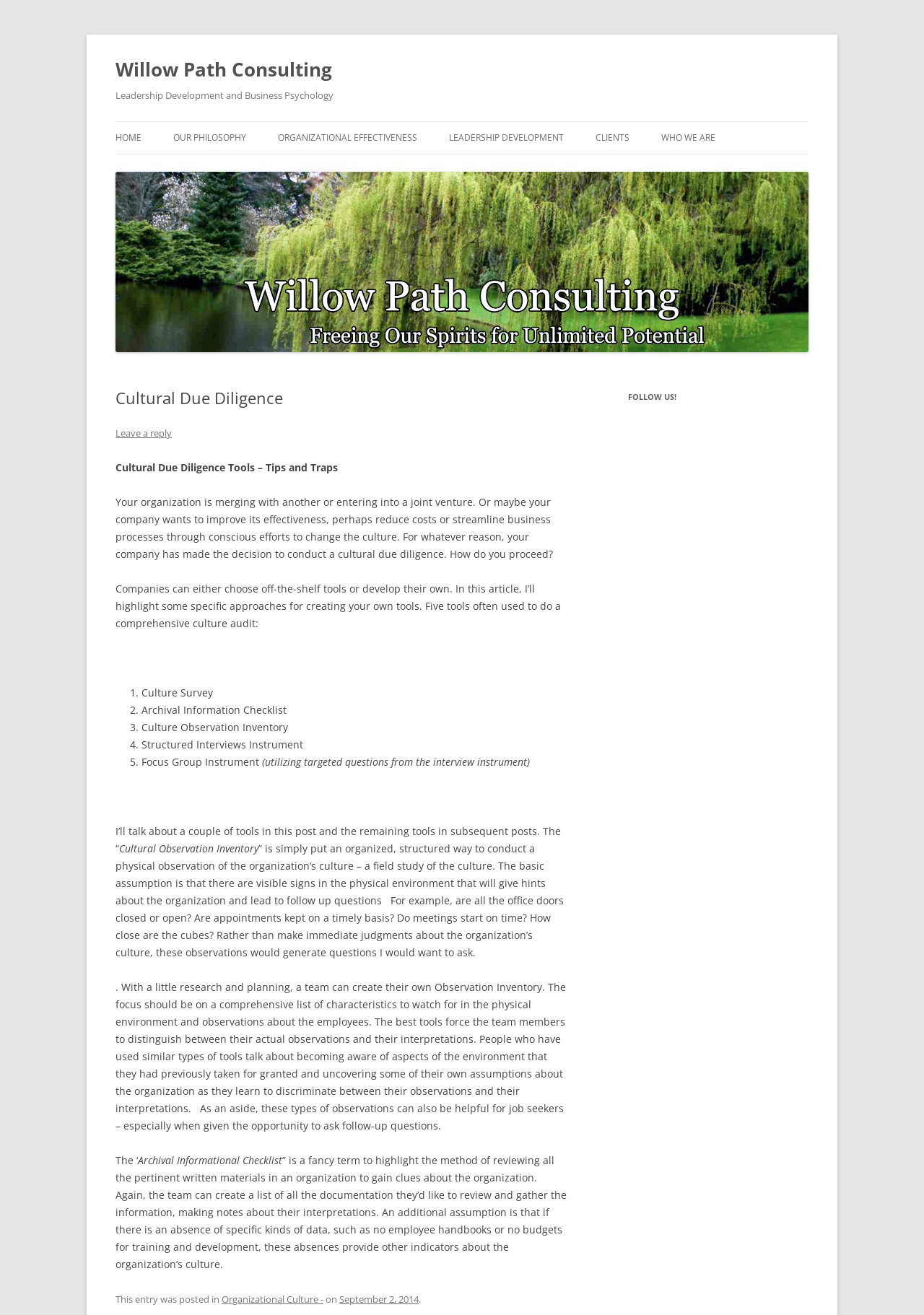Ascertain the bounding box coordinates for the UI element detailed here: "MBTI". The coordinates should be provided as [left, top, right, bottom] with each value being a float between 0 and 1.

[0.642, 0.117, 0.798, 0.14]